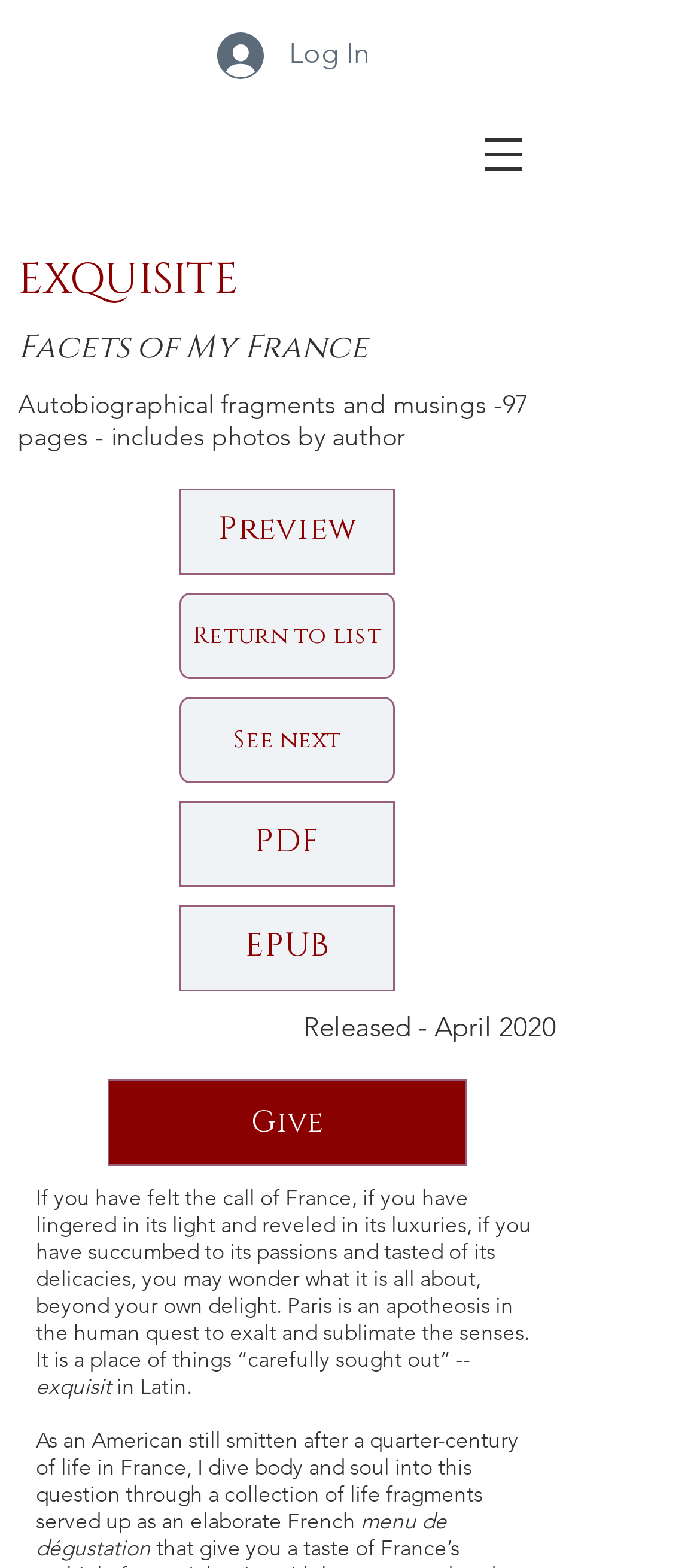For the following element description, predict the bounding box coordinates in the format (top-left x, top-left y, bottom-right x, bottom-right y). All values should be floating point numbers between 0 and 1. Description: Log In

[0.274, 0.013, 0.564, 0.057]